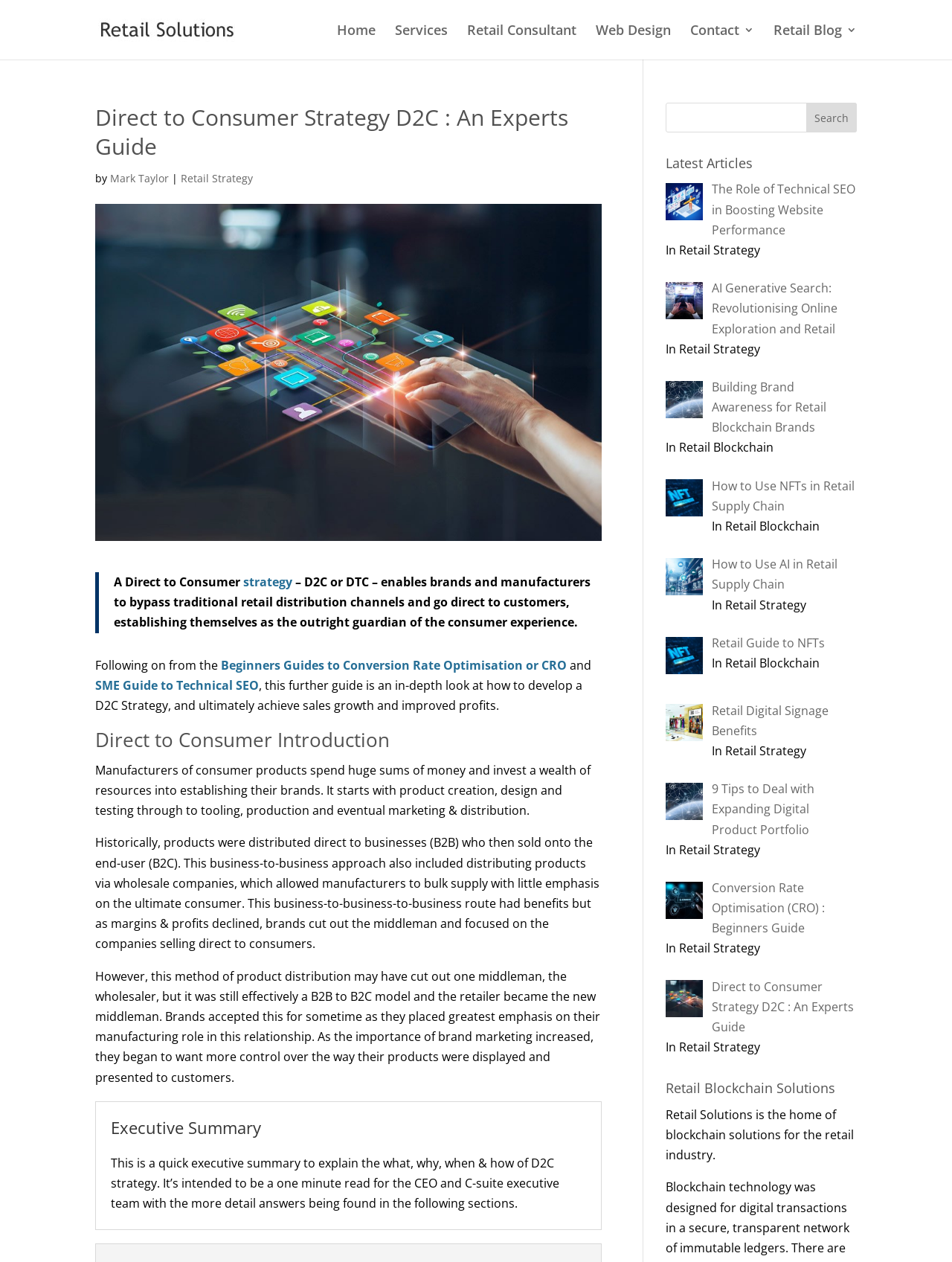Determine the main headline from the webpage and extract its text.

Direct to Consumer Strategy D2C : An Experts Guide